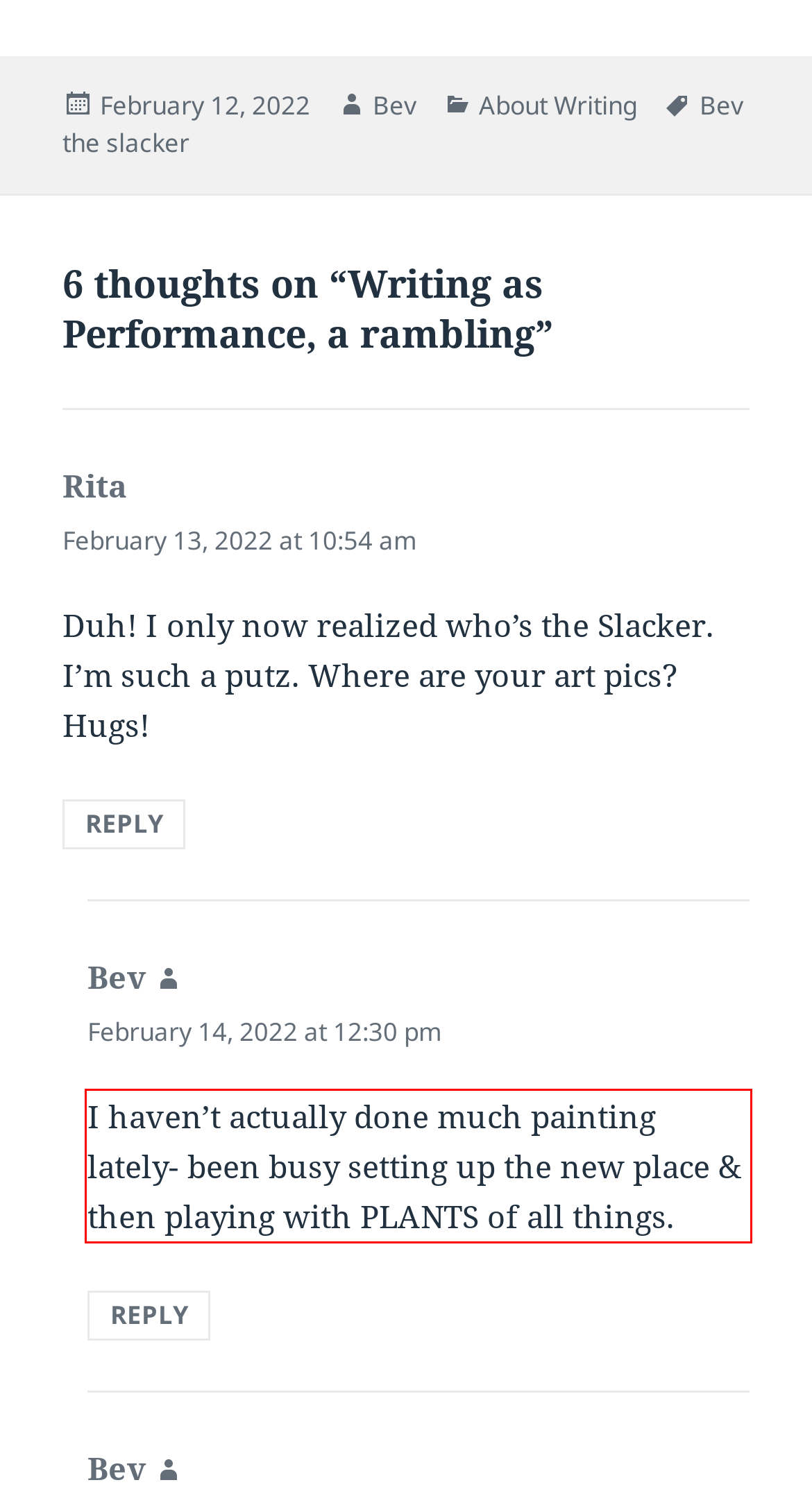With the given screenshot of a webpage, locate the red rectangle bounding box and extract the text content using OCR.

I haven’t actually done much painting lately- been busy setting up the new place & then playing with PLANTS of all things.